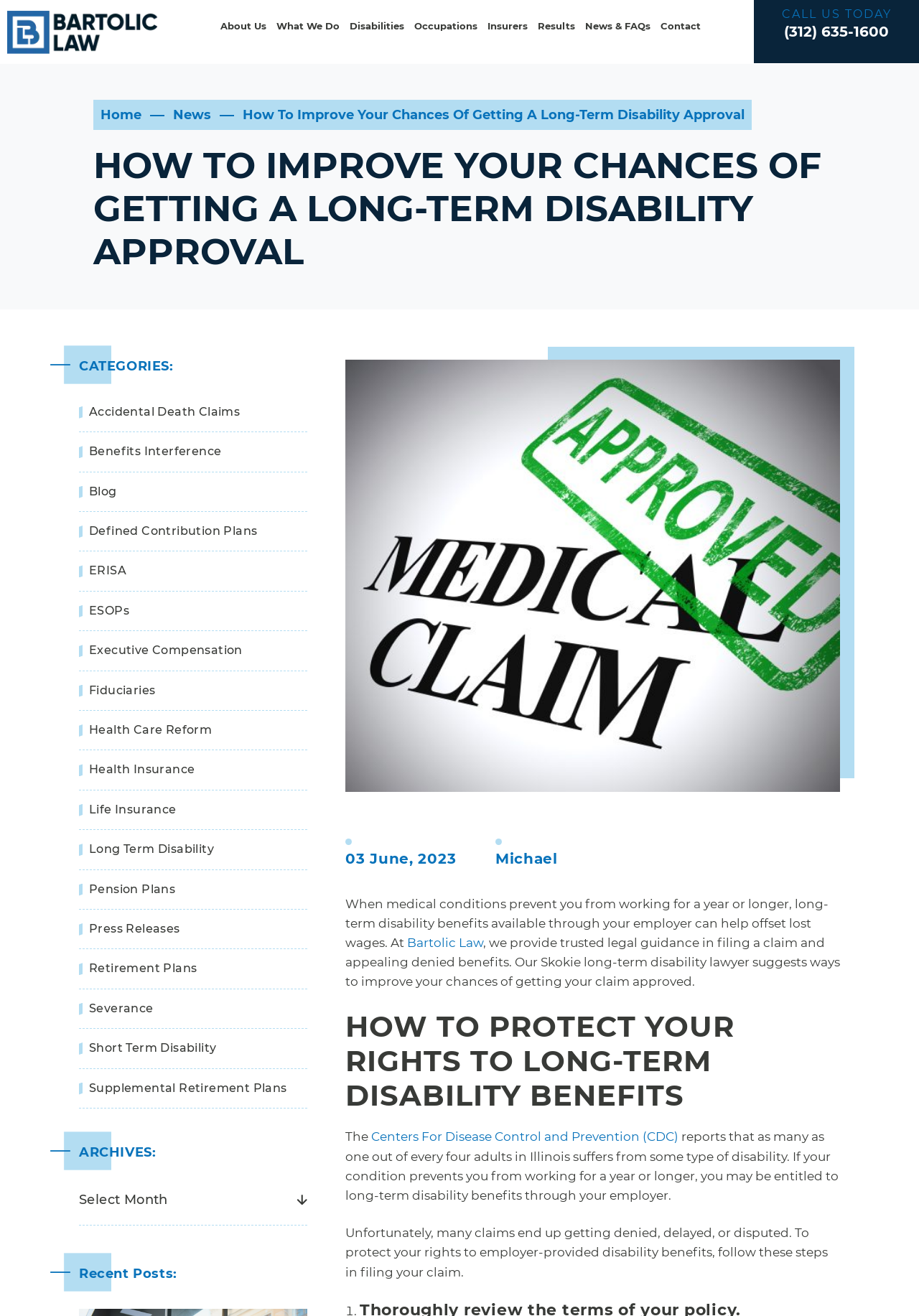Please identify the bounding box coordinates of the area that needs to be clicked to follow this instruction: "Call the phone number".

[0.853, 0.017, 0.967, 0.031]